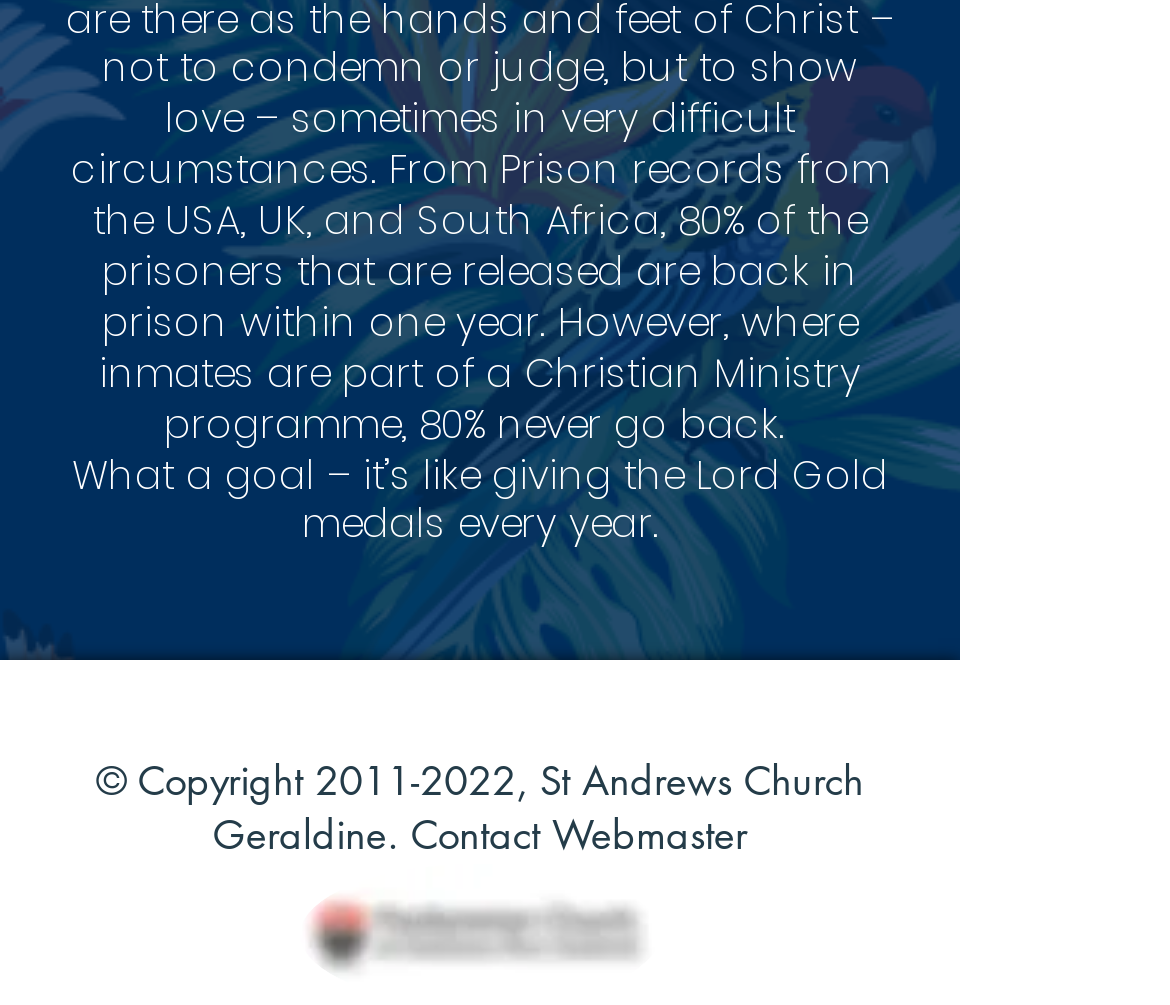Based on the provided description, "Contact Webmaster", find the bounding box of the corresponding UI element in the screenshot.

[0.351, 0.803, 0.638, 0.856]